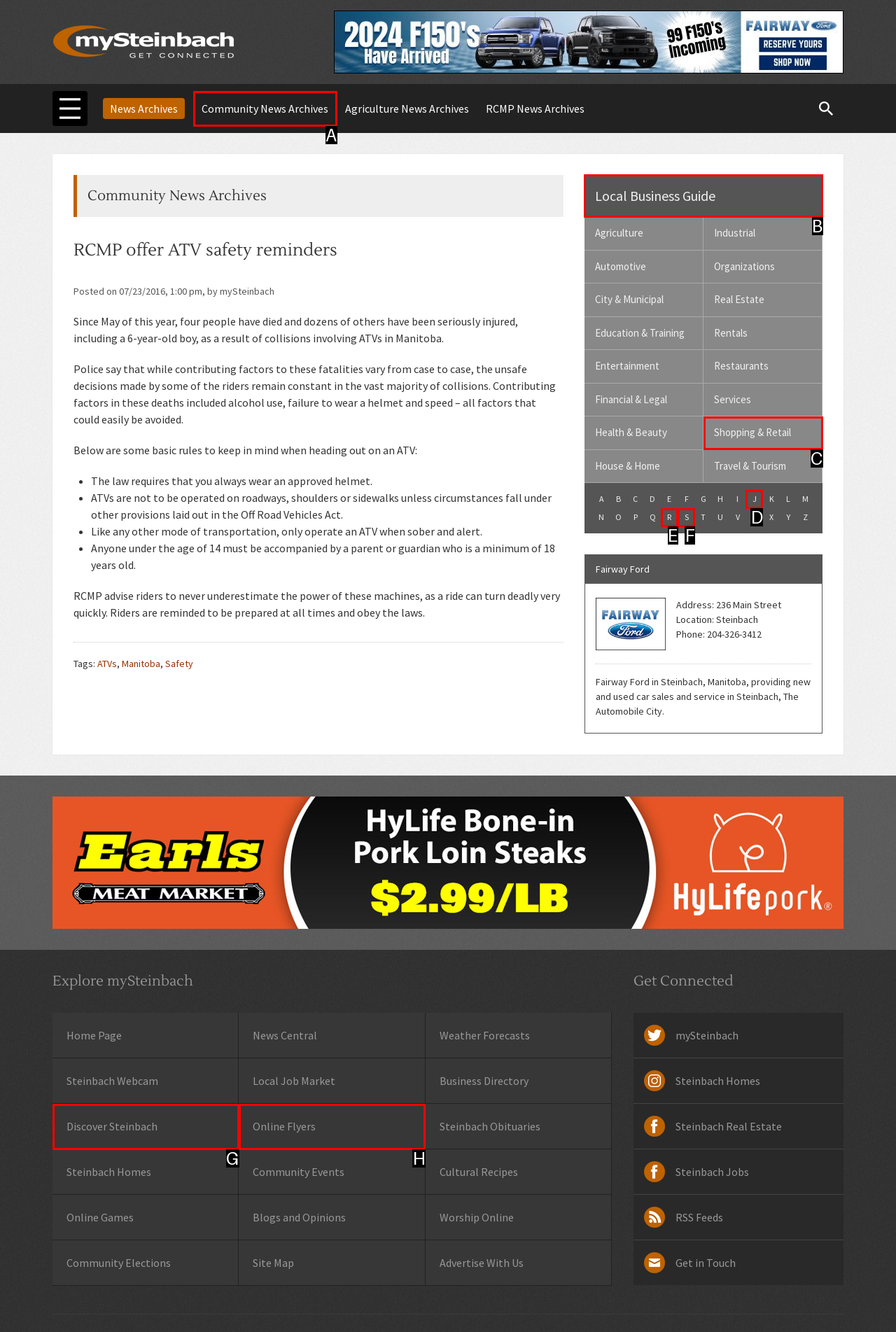Identify the correct UI element to click for the following task: Visit the 'Local Business Guide' Choose the option's letter based on the given choices.

B